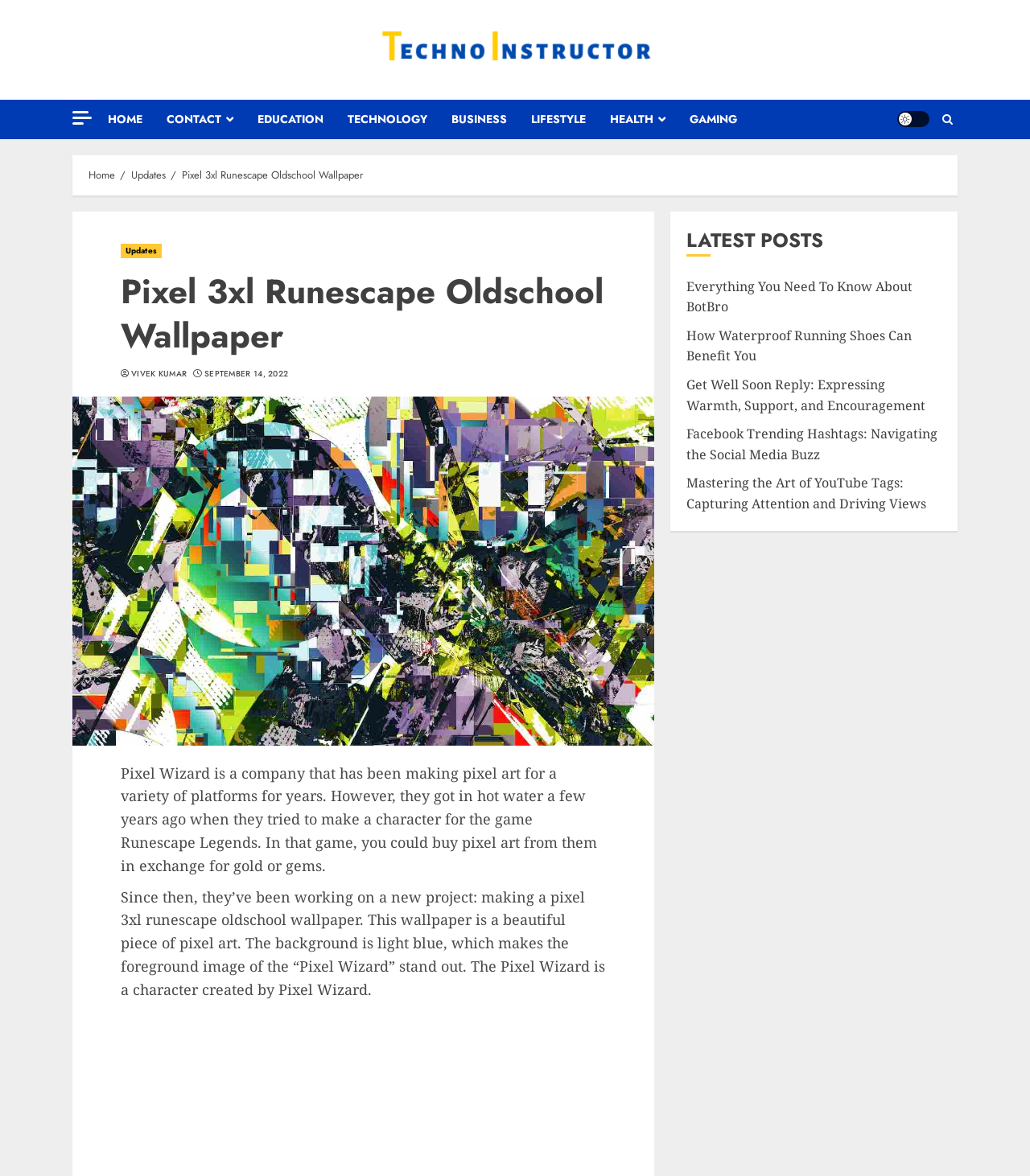Specify the bounding box coordinates of the area that needs to be clicked to achieve the following instruction: "View the Pixel 3xl Runescape Oldschool Wallpaper image".

[0.07, 0.337, 0.635, 0.634]